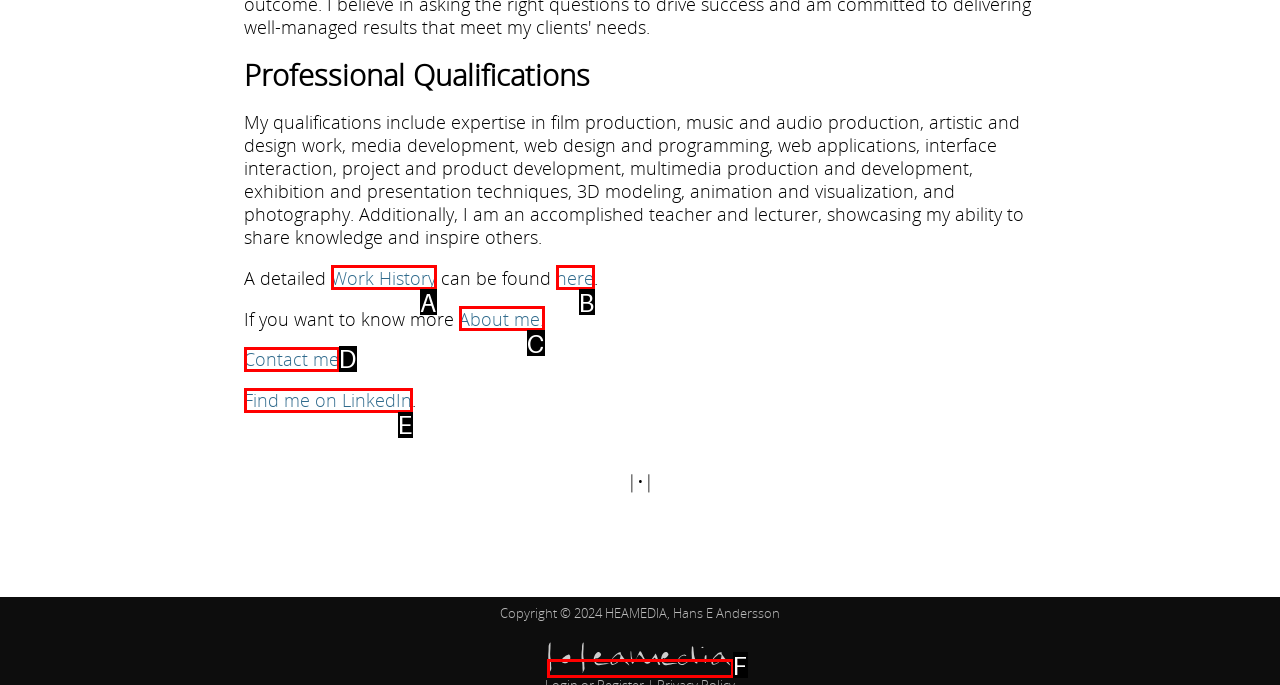Select the HTML element that best fits the description: here
Respond with the letter of the correct option from the choices given.

B